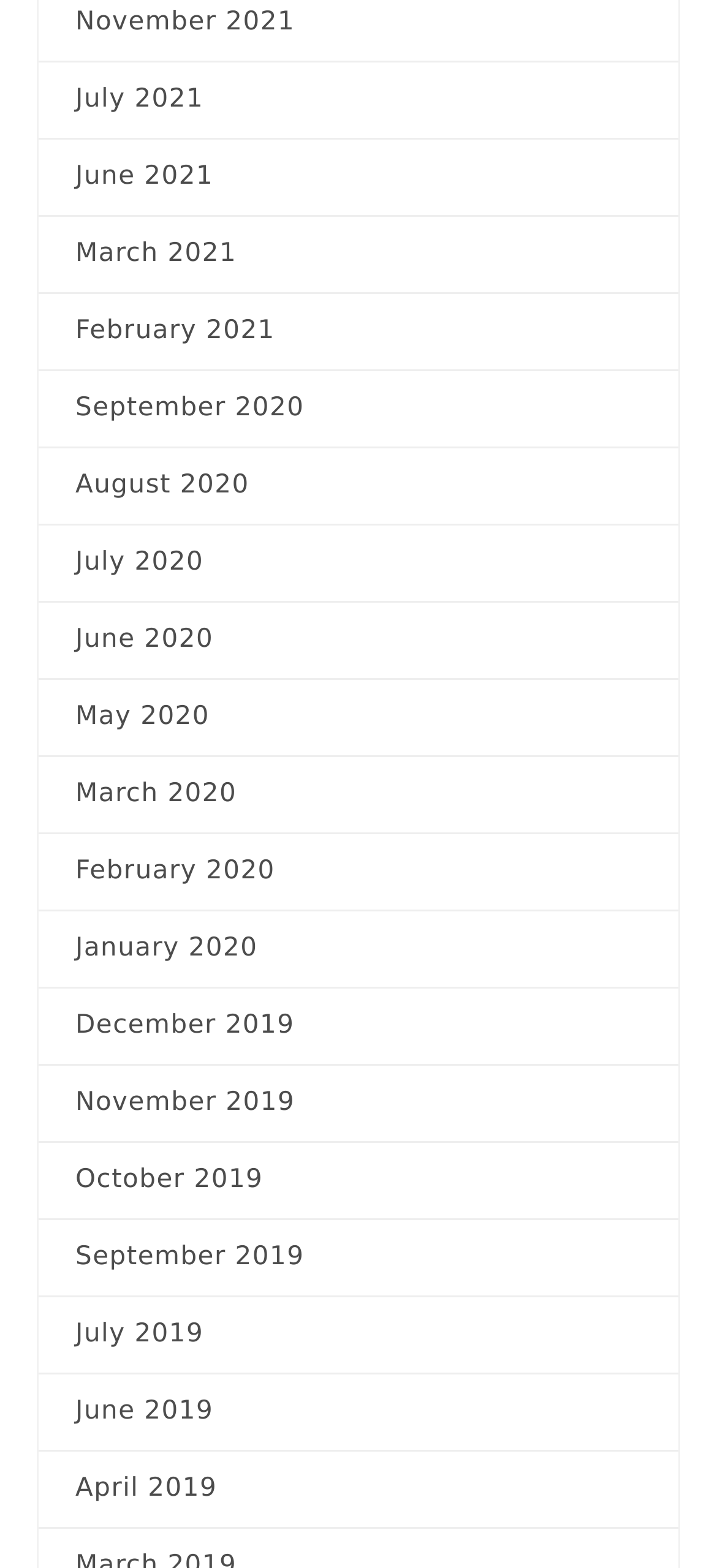Provide the bounding box coordinates of the section that needs to be clicked to accomplish the following instruction: "view November 2021."

[0.105, 0.003, 0.895, 0.027]